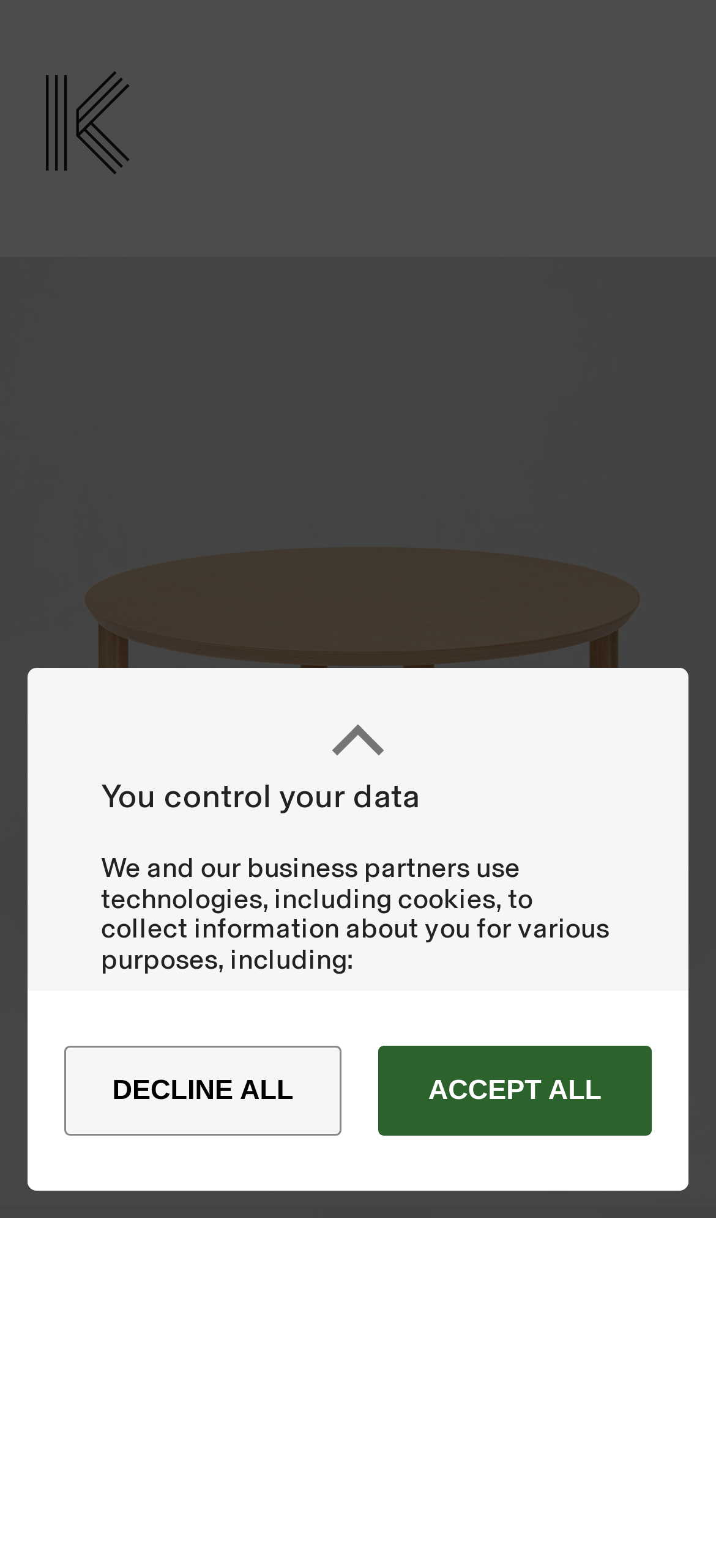Provide a thorough and detailed response to the question by examining the image: 
What is the theme of the product on this page?

Based on the product name 'Usurai Table (Round)' and the context of the webpage, I can infer that the theme of the product is furniture, specifically a table.